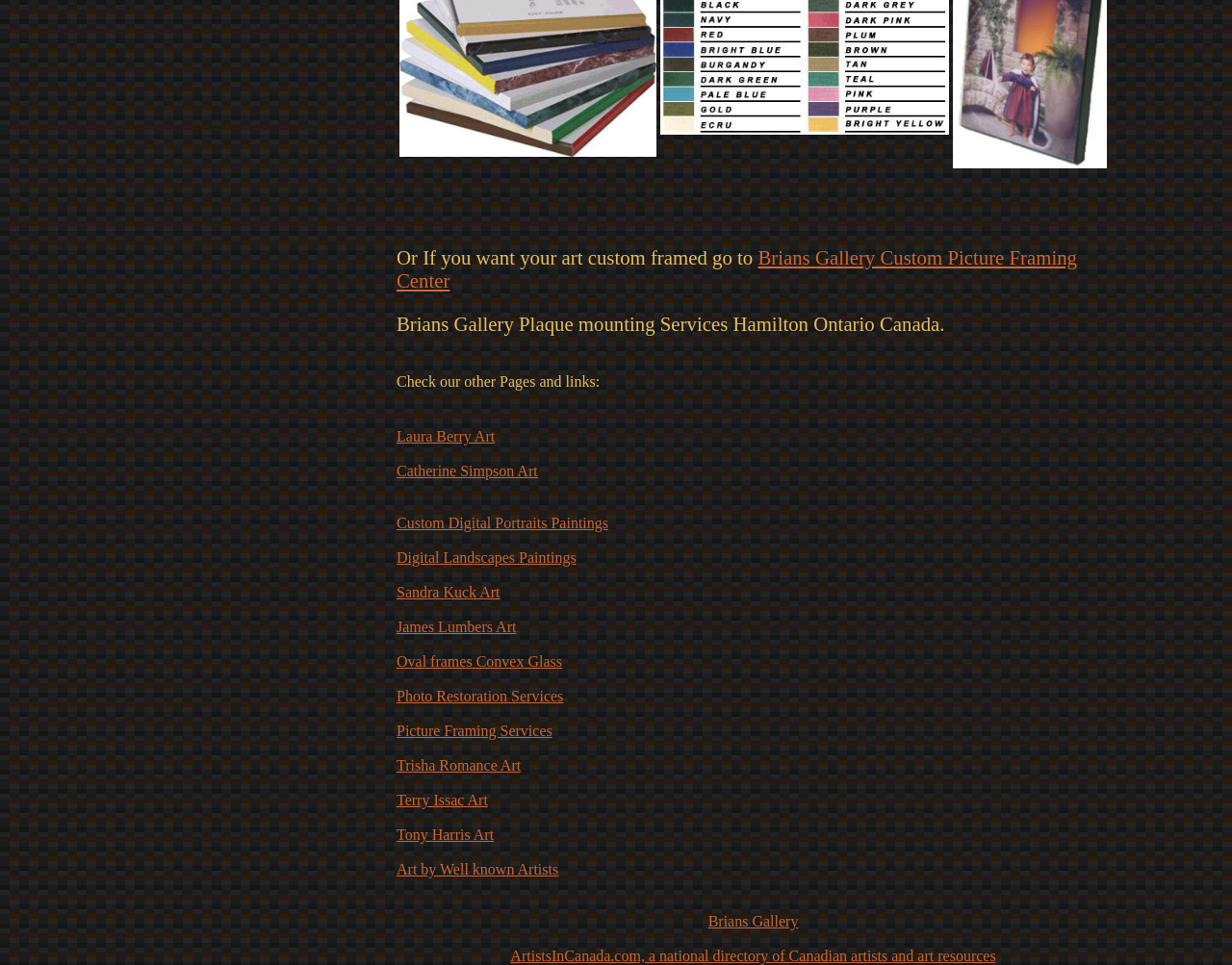Can you find the bounding box coordinates for the element to click on to achieve the instruction: "check Laura Berry Art"?

[0.322, 0.443, 0.402, 0.46]